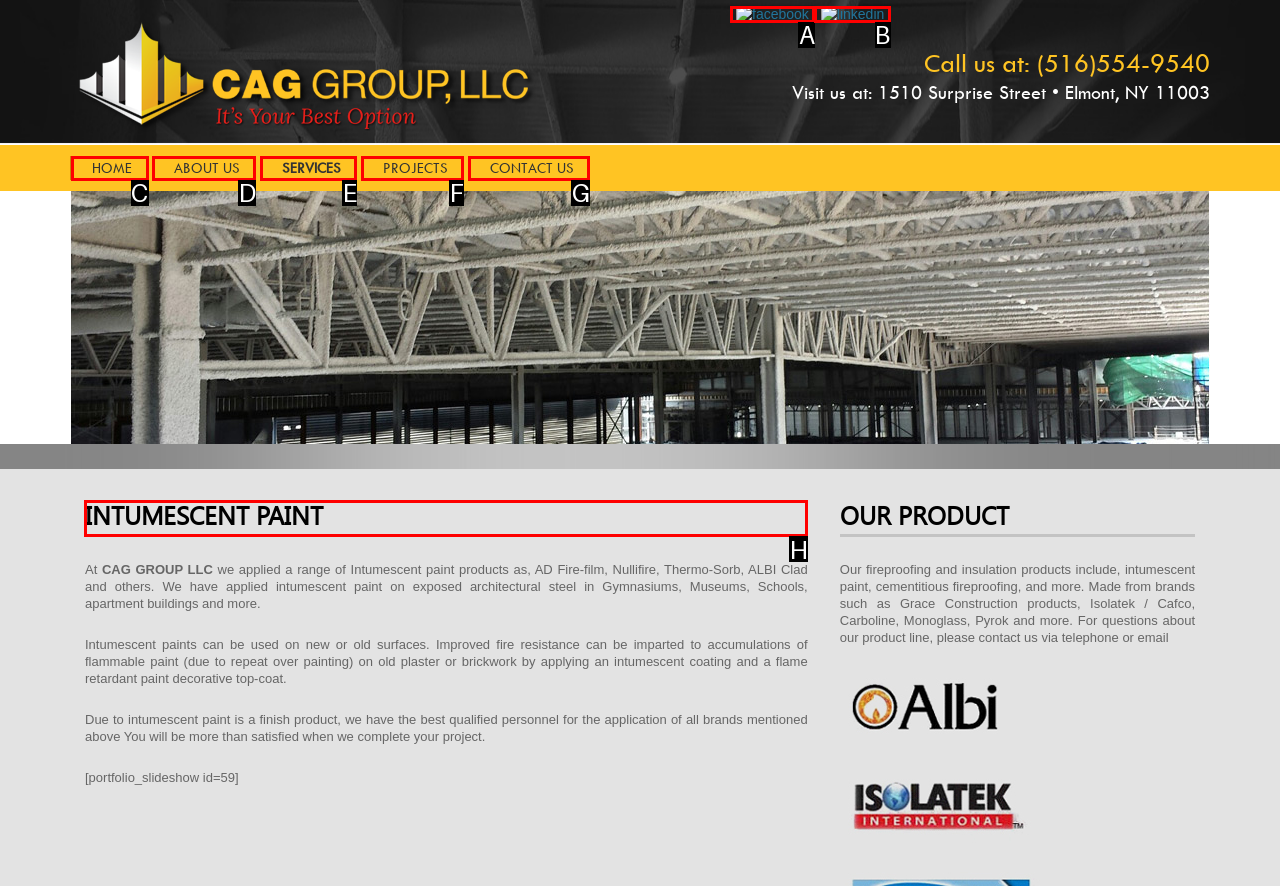Which lettered option should be clicked to perform the following task: Learn more about INTUMESCENT PAINT
Respond with the letter of the appropriate option.

H